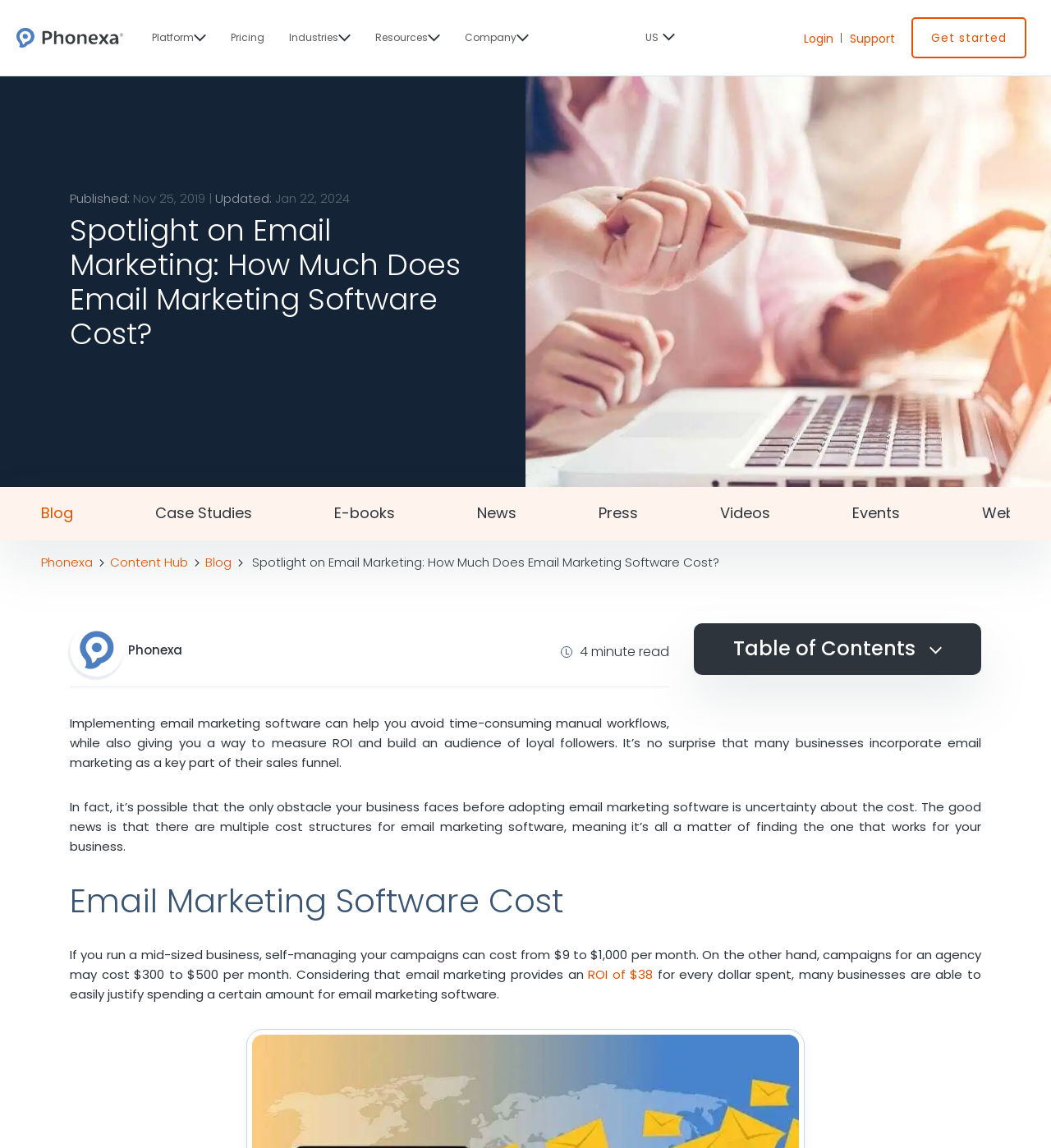Please find the bounding box coordinates of the clickable region needed to complete the following instruction: "Learn more about 'Freemium' email marketing software". The bounding box coordinates must consist of four float numbers between 0 and 1, i.e., [left, top, right, bottom].

[0.732, 0.755, 0.797, 0.77]